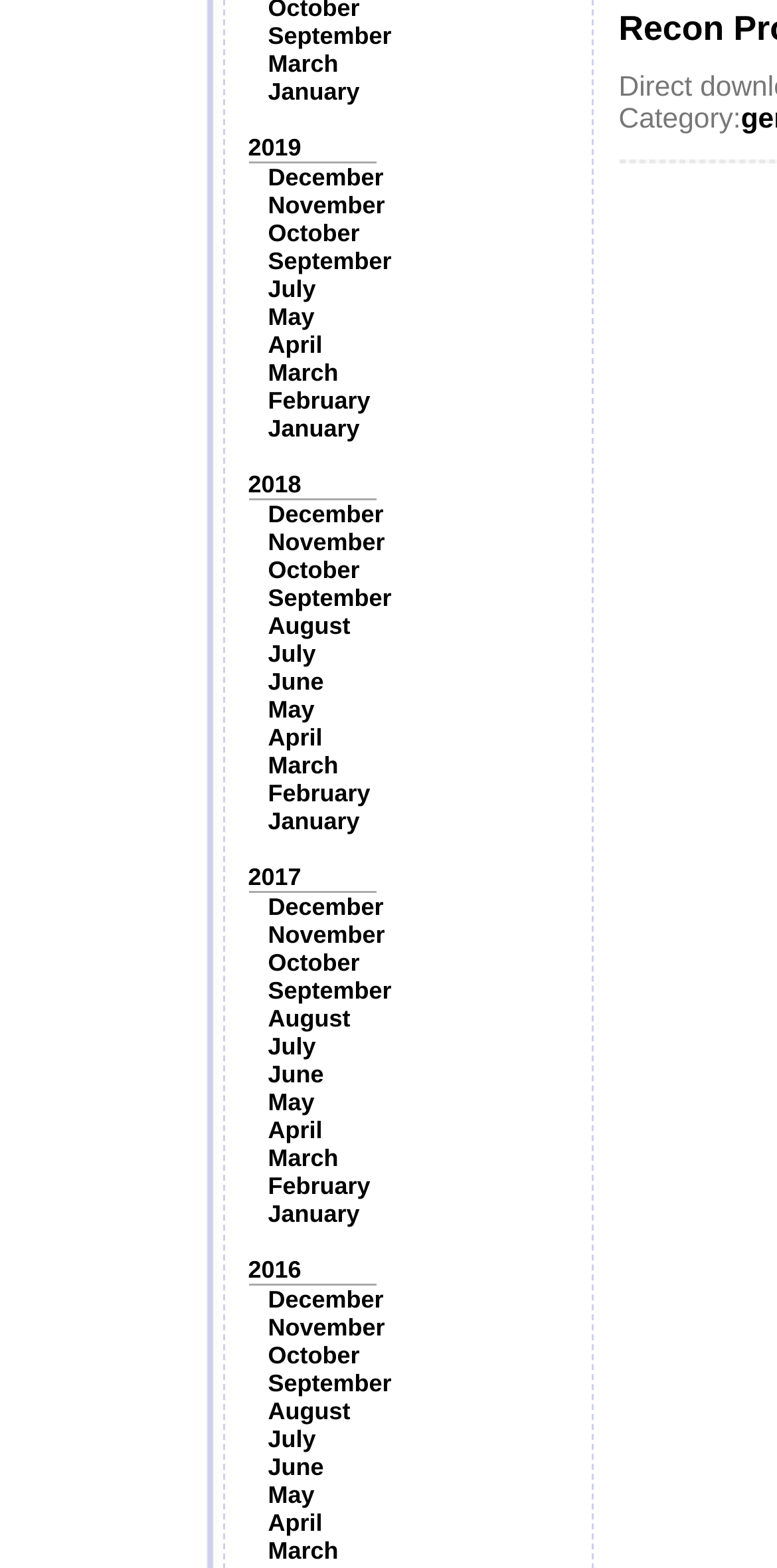What is the category label?
Please provide a single word or phrase based on the screenshot.

Category: